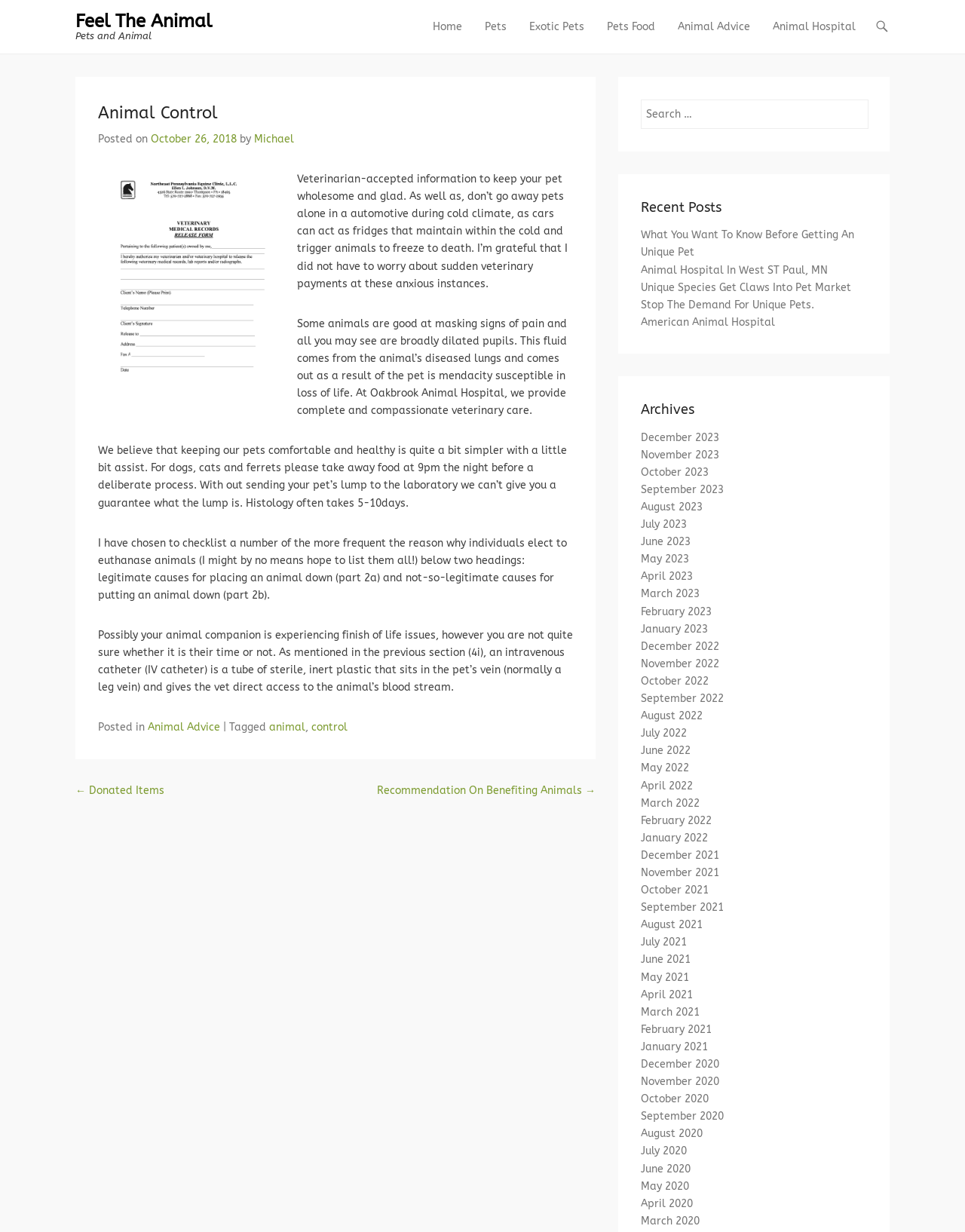What is the name of the hospital mentioned?
Using the screenshot, give a one-word or short phrase answer.

Oakbrook Animal Hospital